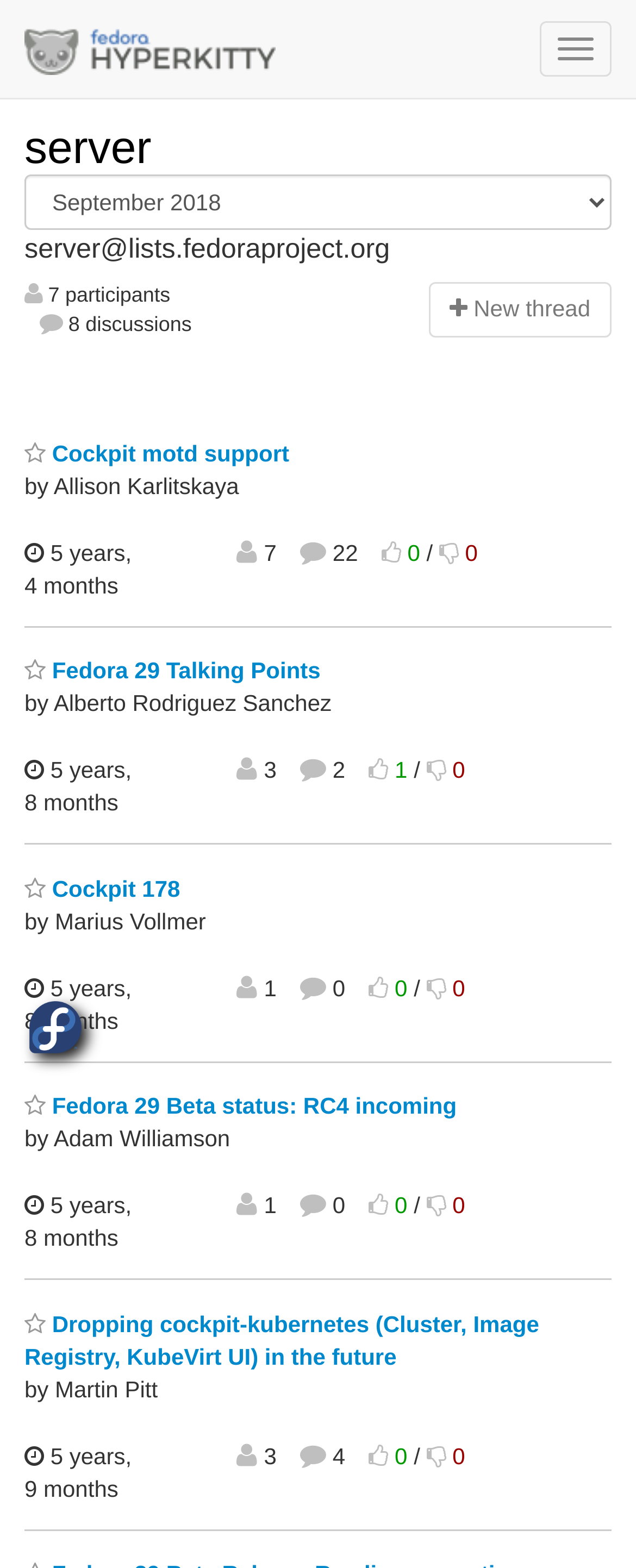Determine the bounding box coordinates for the area you should click to complete the following instruction: "View the thread 'Cockpit motd support'".

[0.038, 0.281, 0.455, 0.297]